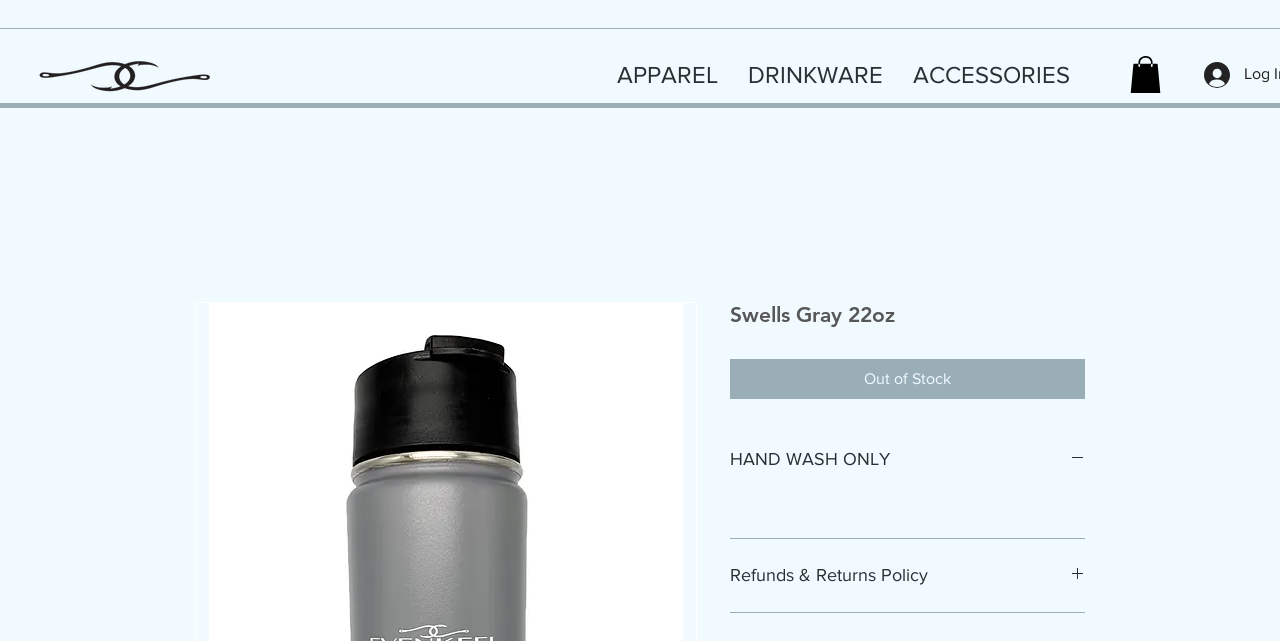What is the recommended washing method for this product?
Look at the image and construct a detailed response to the question.

The button 'HAND WASH ONLY' with the attribute 'expanded: True' suggests that the recommended washing method for this product is hand washing only.